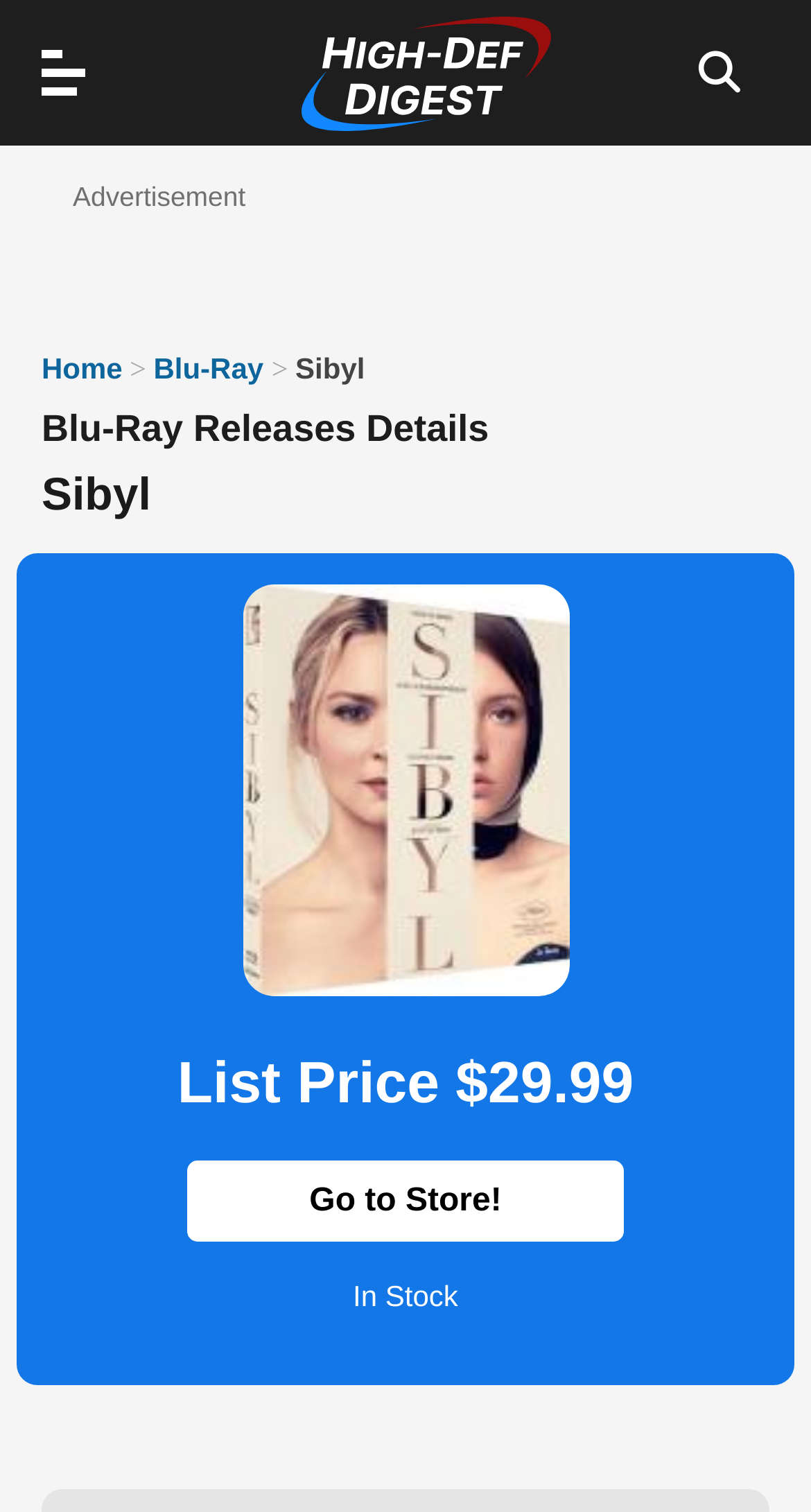Give a full account of the webpage's elements and their arrangement.

The webpage is about Blu-ray news and reviews, with a focus on High Def Digest. At the top, there is a header section with a logo link on the left, a link to HighDefDigest in the center, and a search button on the right. Below the header, there is a navigation menu with links to various categories, including Film & TV, All News, Blu-Ray, Reviews, Release Dates, News, and Pre-orders.

On the left side of the page, there is a vertical menu with links to Home, Blu-Ray, and other categories. Next to the menu, there is a section with two headings: "Blu-Ray Releases Details" and "Sibyl". Below the headings, there is an image of the Sibyl front cover, taking up most of the page width.

To the right of the image, there is a section with details about the Blu-ray release, including the list price of $29.99 and a "Go to Store!" link. Below this section, there is a note indicating that the item is "In Stock". There is also an advertisement section on the top-right side of the page.